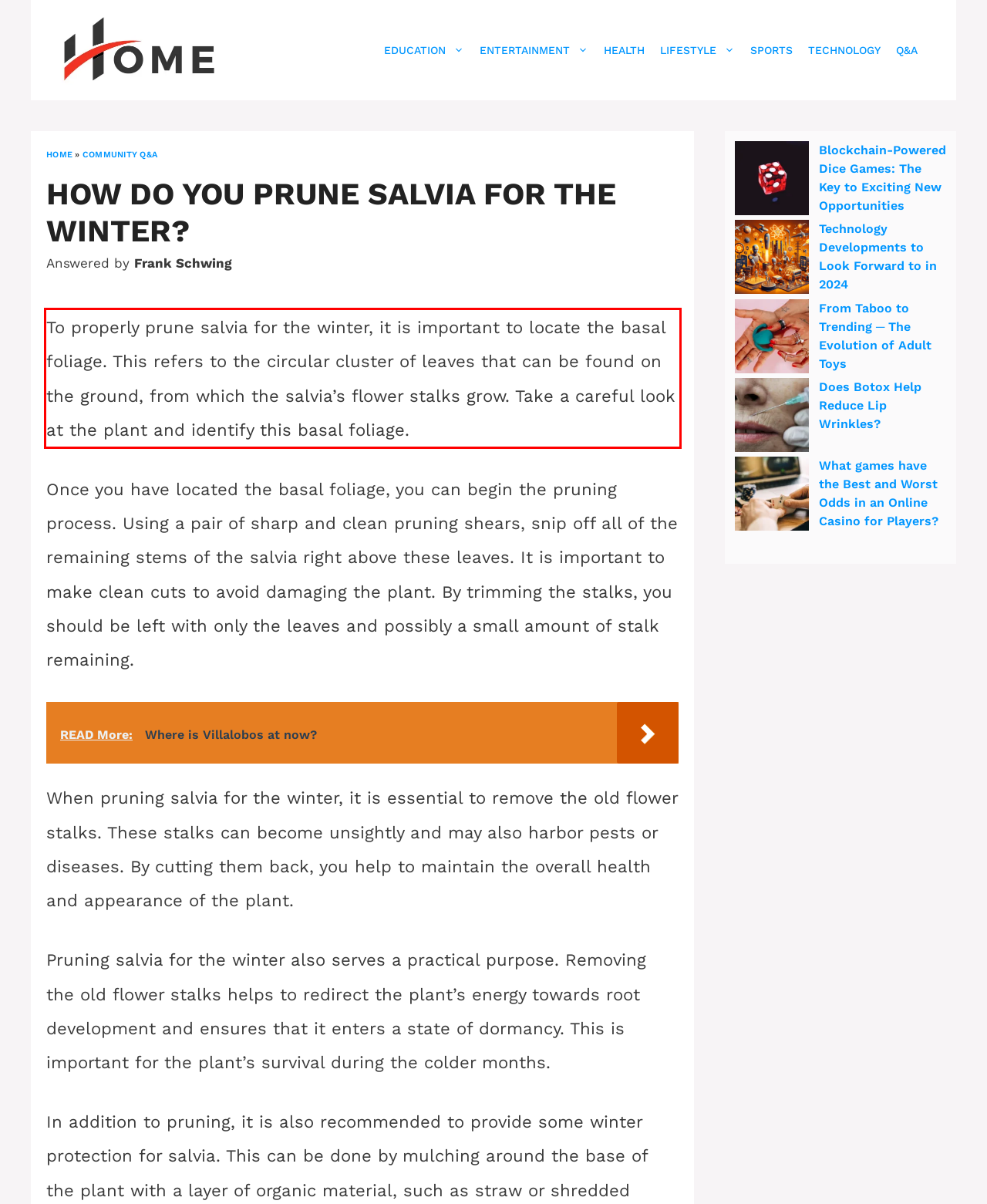Examine the screenshot of the webpage, locate the red bounding box, and perform OCR to extract the text contained within it.

To properly prune salvia for the winter, it is important to locate the basal foliage. This refers to the circular cluster of leaves that can be found on the ground, from which the salvia’s flower stalks grow. Take a careful look at the plant and identify this basal foliage.